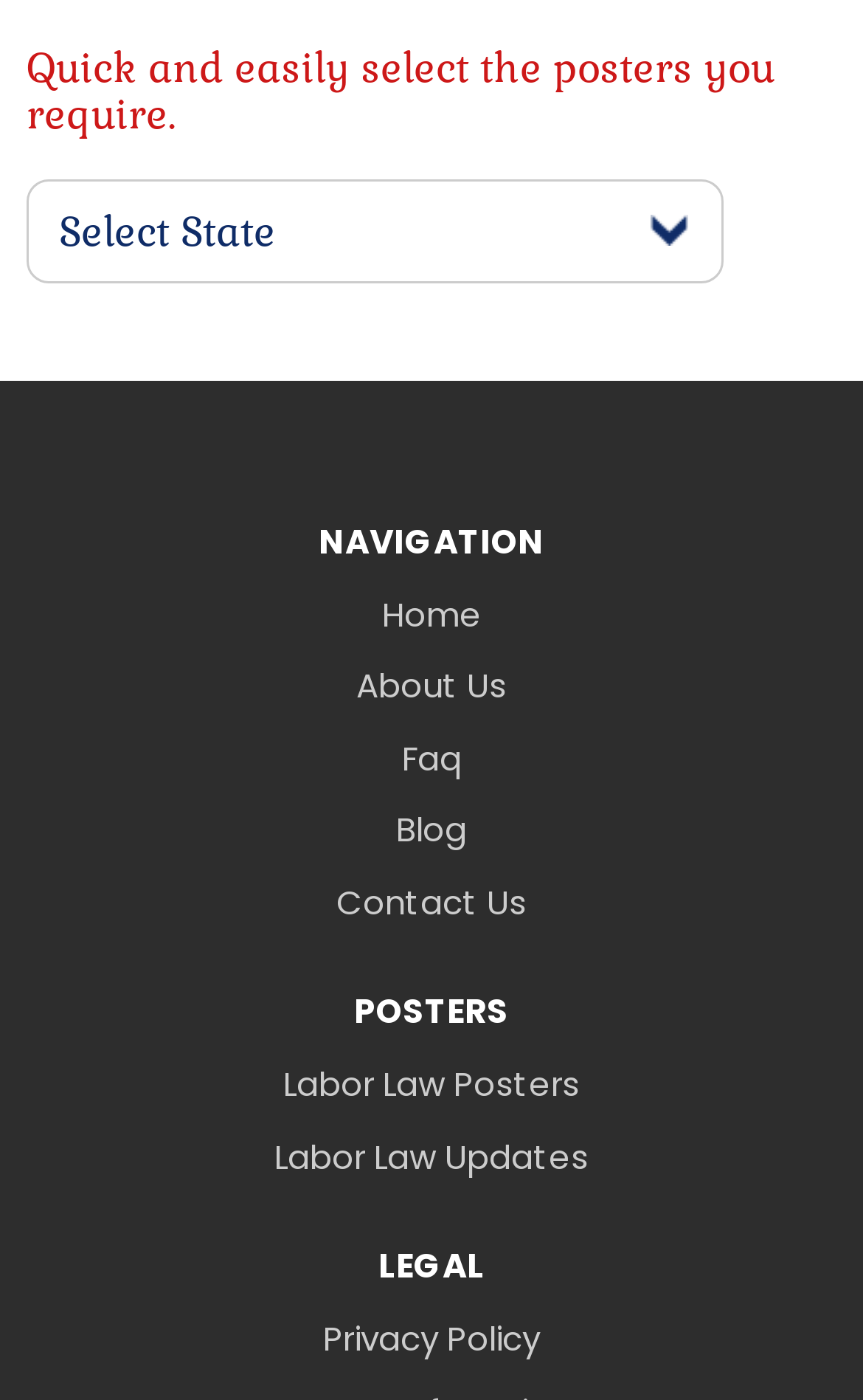Find the bounding box coordinates for the area you need to click to carry out the instruction: "select an option from the dropdown". The coordinates should be four float numbers between 0 and 1, indicated as [left, top, right, bottom].

[0.031, 0.128, 0.838, 0.202]